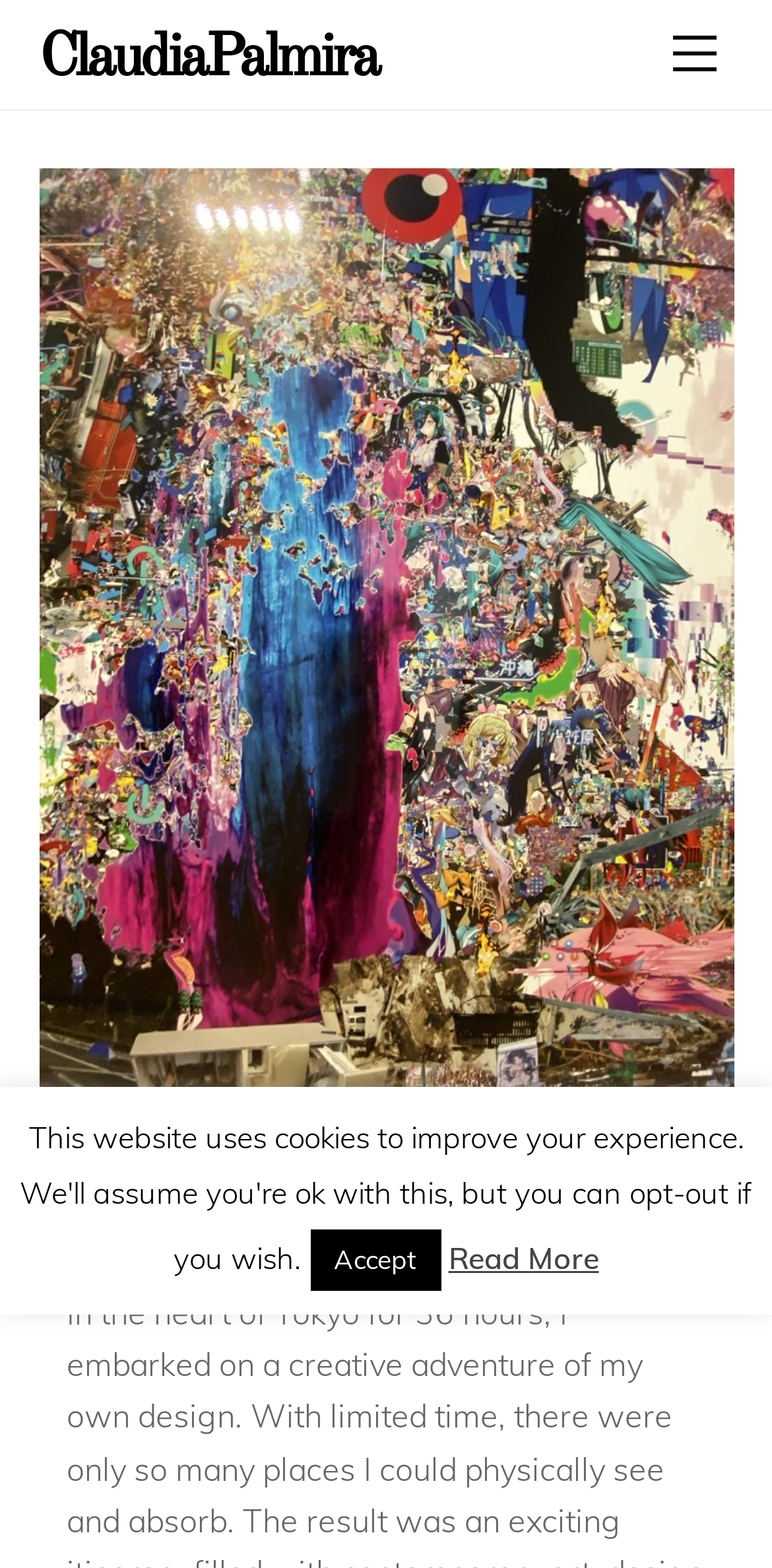Kindly respond to the following question with a single word or a brief phrase: 
What is the button at the bottom of the webpage?

Accept